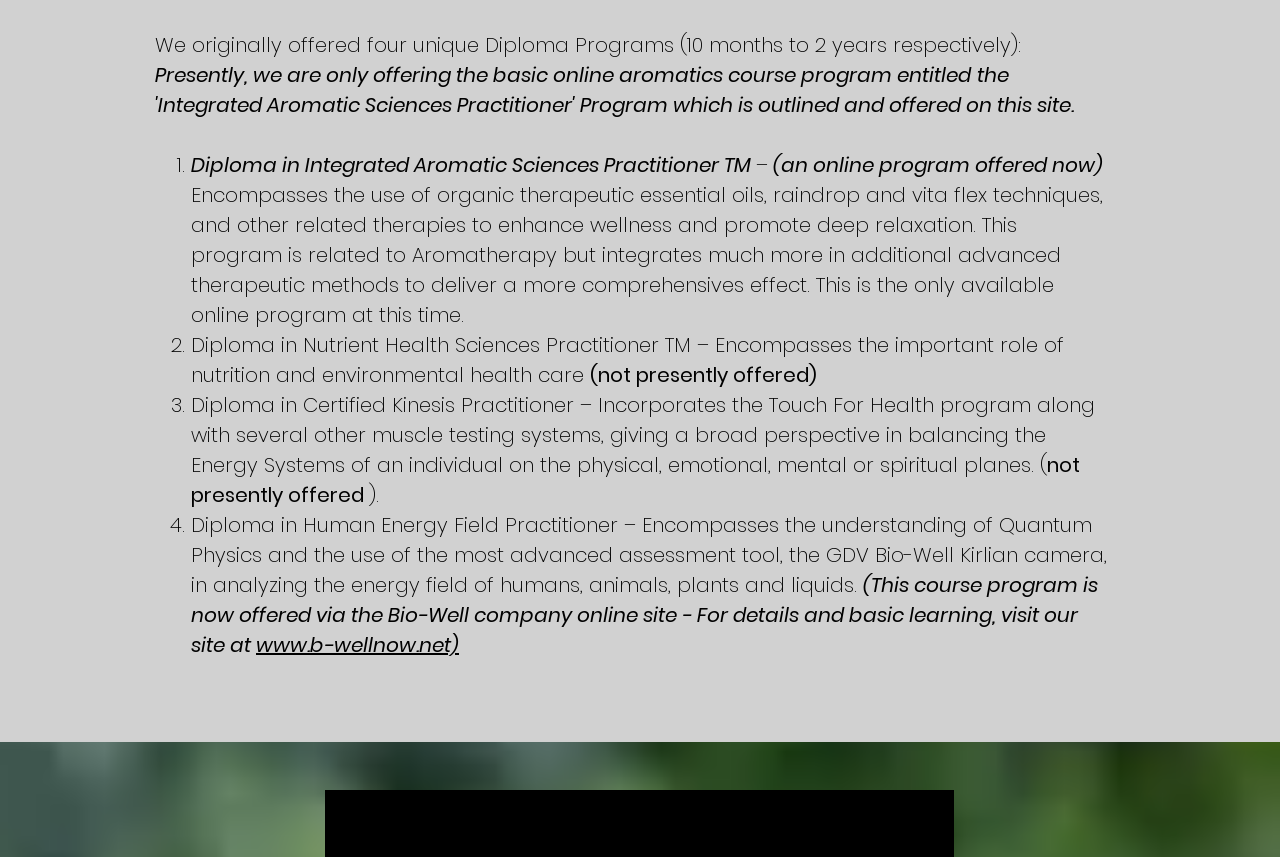Please determine the bounding box of the UI element that matches this description: www.b-wellnow.net). The coordinates should be given as (top-left x, top-left y, bottom-right x, bottom-right y), with all values between 0 and 1.

[0.2, 0.736, 0.359, 0.769]